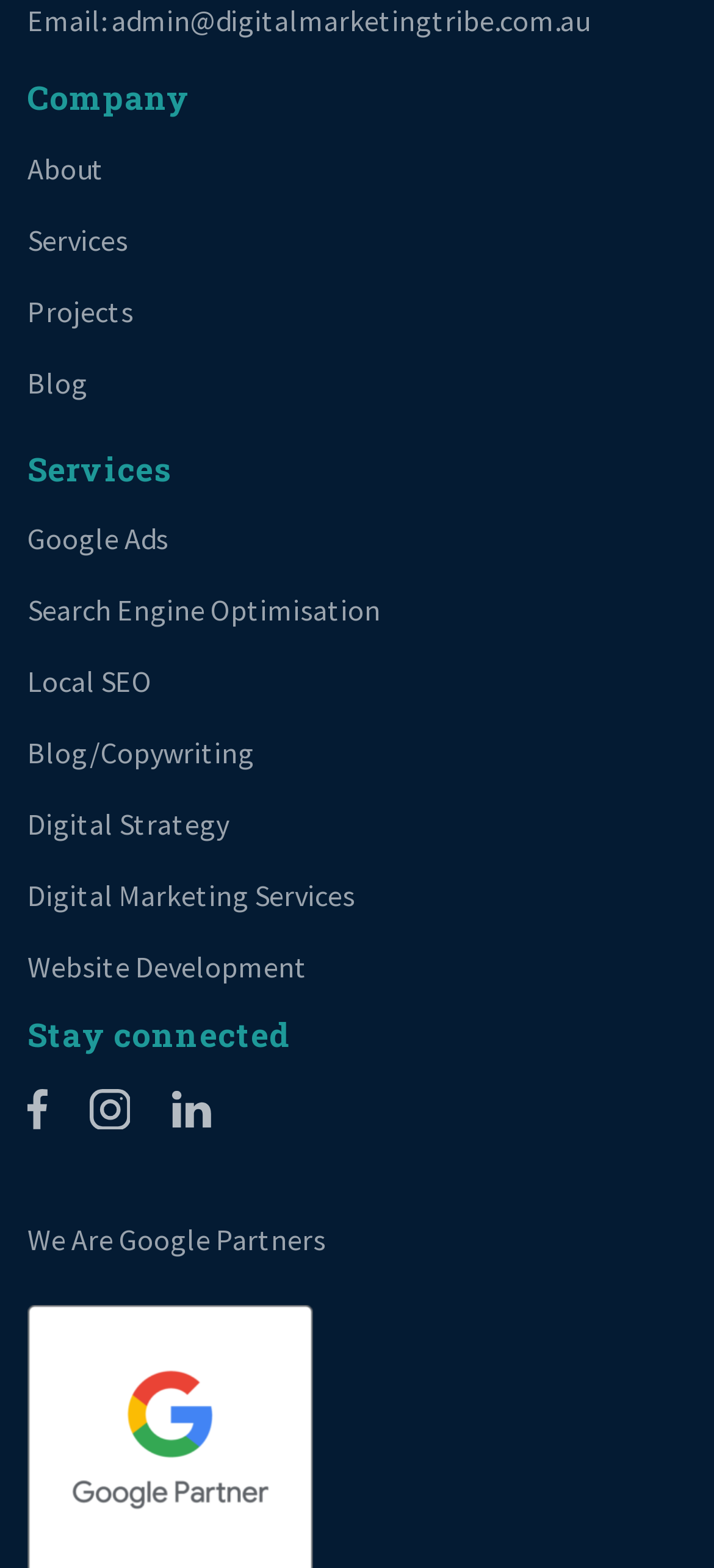Determine the bounding box coordinates for the area that should be clicked to carry out the following instruction: "go to home page".

None